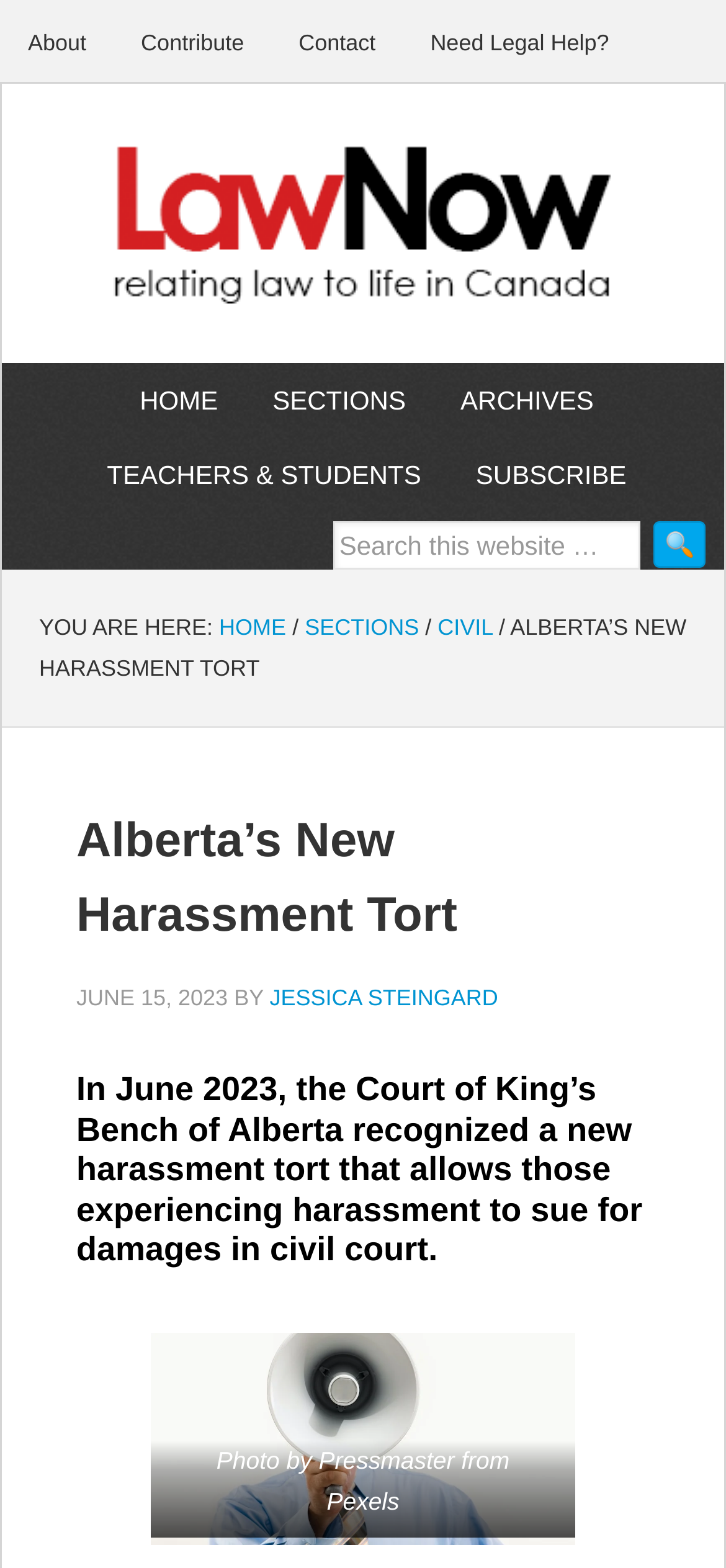Explain the contents of the webpage comprehensively.

The webpage is about LawNow Magazine, with a focus on a specific article titled "Alberta's New Harassment Tort". At the top, there are four links: "About", "Contribute", "Contact", and "Need Legal Help?", aligned horizontally. Below these links, there is a prominent link to "LAWNOW MAGAZINE" that spans almost the entire width of the page.

The main navigation menu is located below, with six links: "HOME", "SECTIONS", "ARCHIVES", "TEACHERS & STUDENTS", and "SUBSCRIBE". A search bar with a magnifying glass icon is positioned to the right of the navigation menu.

The main content of the page is divided into sections. The first section displays a breadcrumb trail, showing the path "HOME > SECTIONS > CIVIL > ALBERTA'S NEW HARASSMENT TORT". Below the breadcrumb trail, there is a heading that reads "Alberta's New Harassment Tort", followed by a subheading that summarizes the article's content.

The article itself is divided into sections, with a heading that reads "Alberta's New Harassment Tort" and a subheading that provides more details about the article's content. The article includes a figure with an image of a person holding a megaphone, accompanied by a caption that credits the image source.

Throughout the page, there are several links to other sections and articles, as well as a call to action to subscribe to the magazine. The overall layout is organized, with clear headings and concise text that makes it easy to navigate and read.